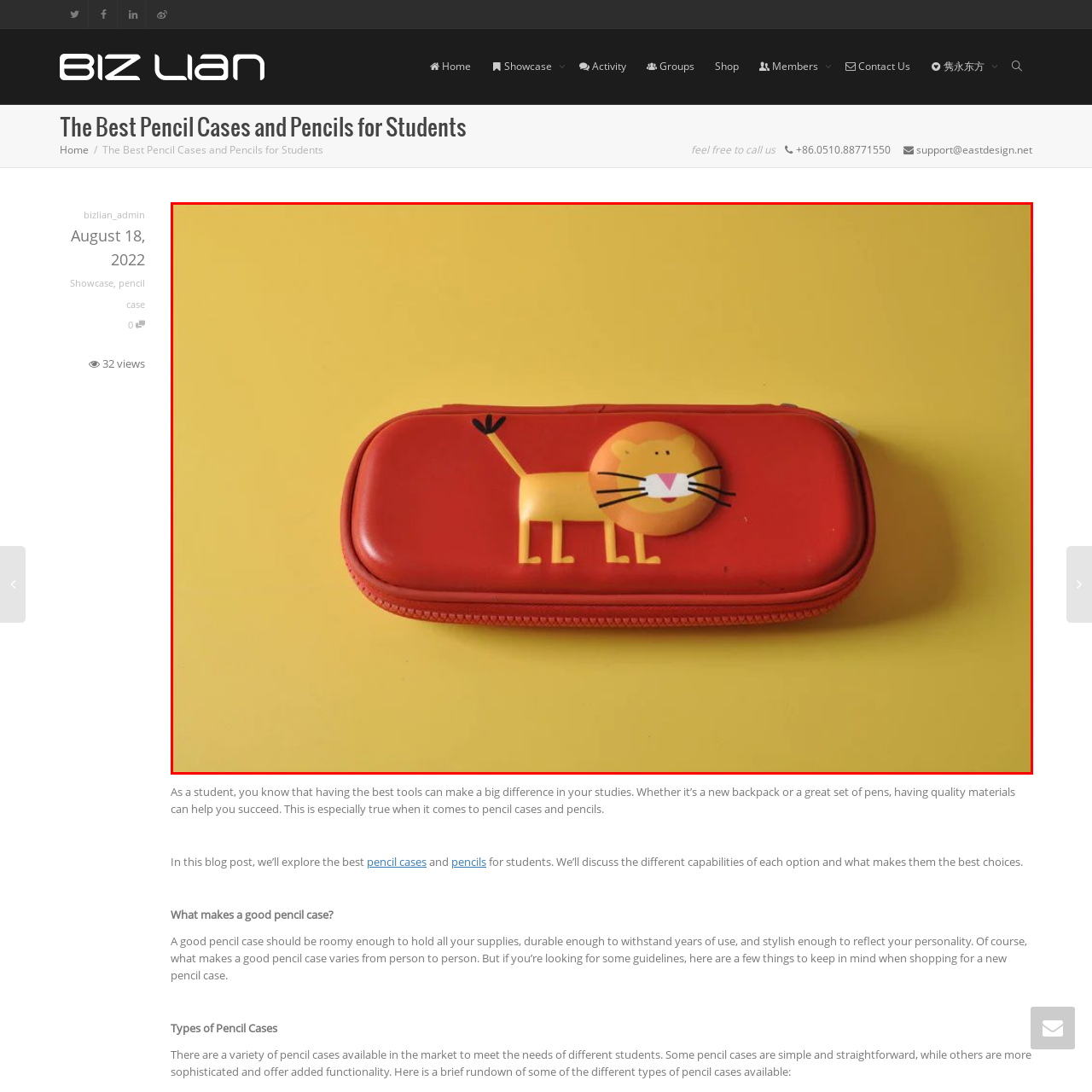Give a detailed account of the visual elements present in the image highlighted by the red border.

This image features a vibrant red pencil case adorned with a playful lion design. The pencil case is designed with a rounded shape and a smooth, glossy exterior, showcasing a cheerful depiction of a yellow lion. The lion, drawn in a cartoonish style, stands with one paw raised, complete with whiskers and a friendly expression, making the pencil case appealing and fun for students. The background is a bright yellow, enhancing the lively and lighthearted theme of the product, perfect for adding a pop of color to a student’s school supplies. This image highlights the playful nature of pencil cases that combine functionality with whimsical designs, making them a favorite among children and young students.